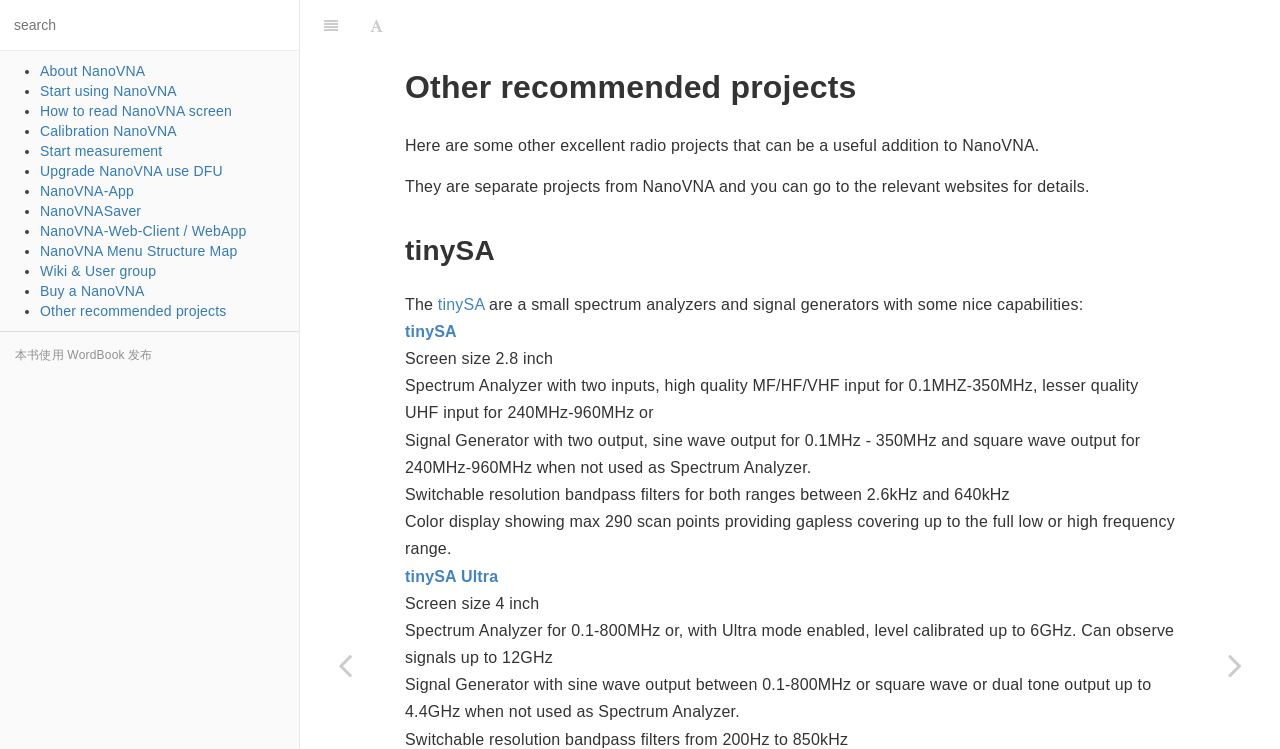What is the frequency range of the signal generator output in tinySA Ultra?
Using the picture, provide a one-word or short phrase answer.

0.1-800MHz